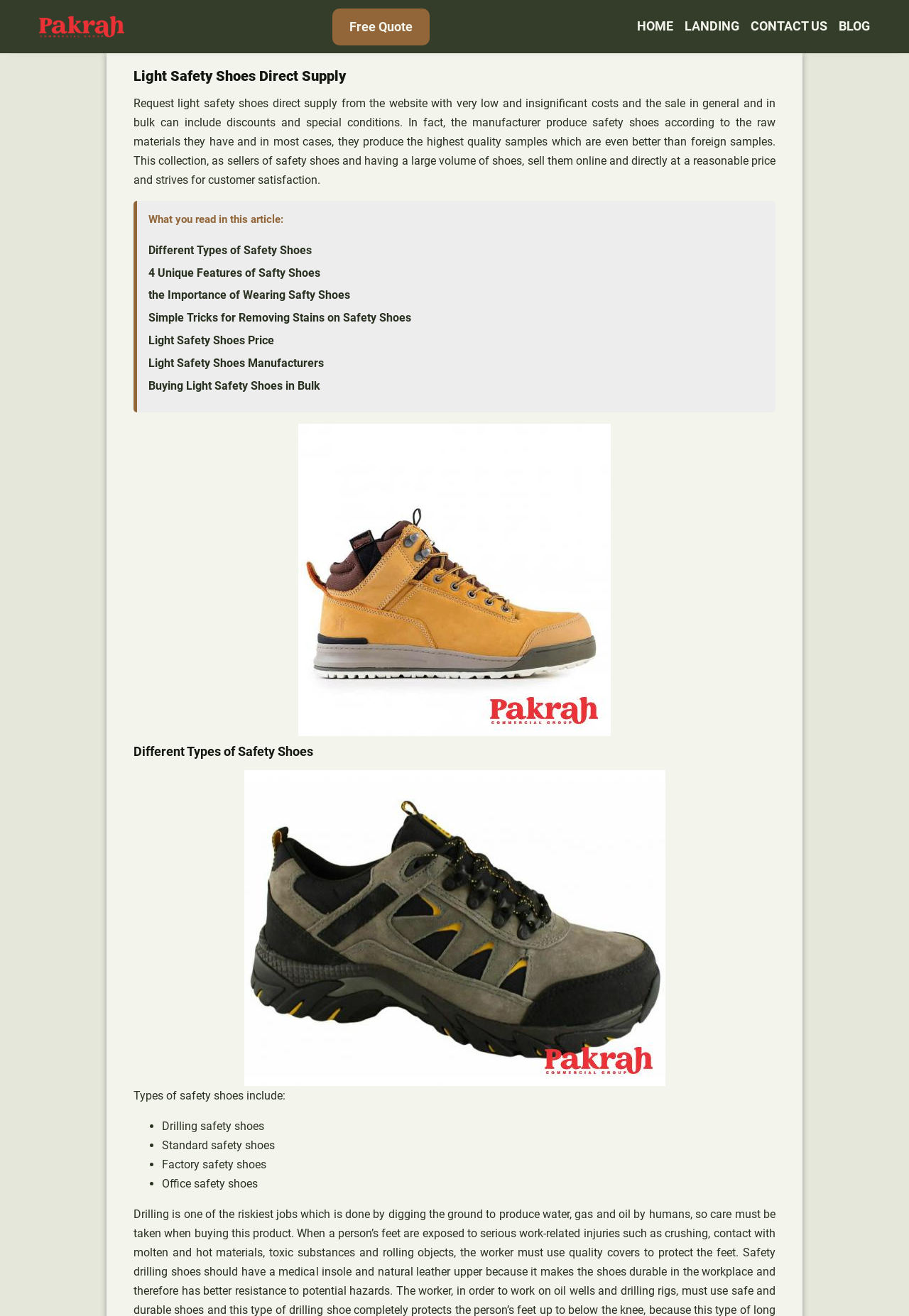Find the bounding box of the web element that fits this description: "Different Types of Safety Shoes".

[0.163, 0.185, 0.343, 0.196]